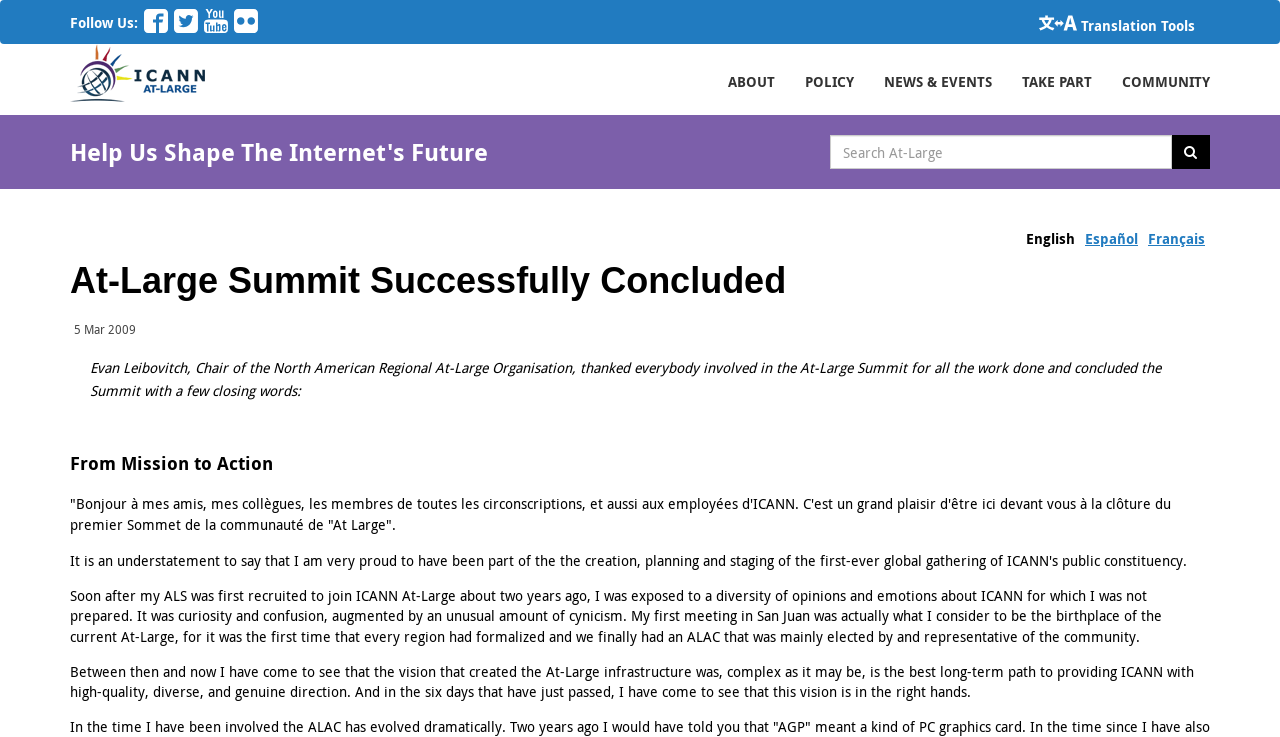Given the element description "Loan & Insurance" in the screenshot, predict the bounding box coordinates of that UI element.

None